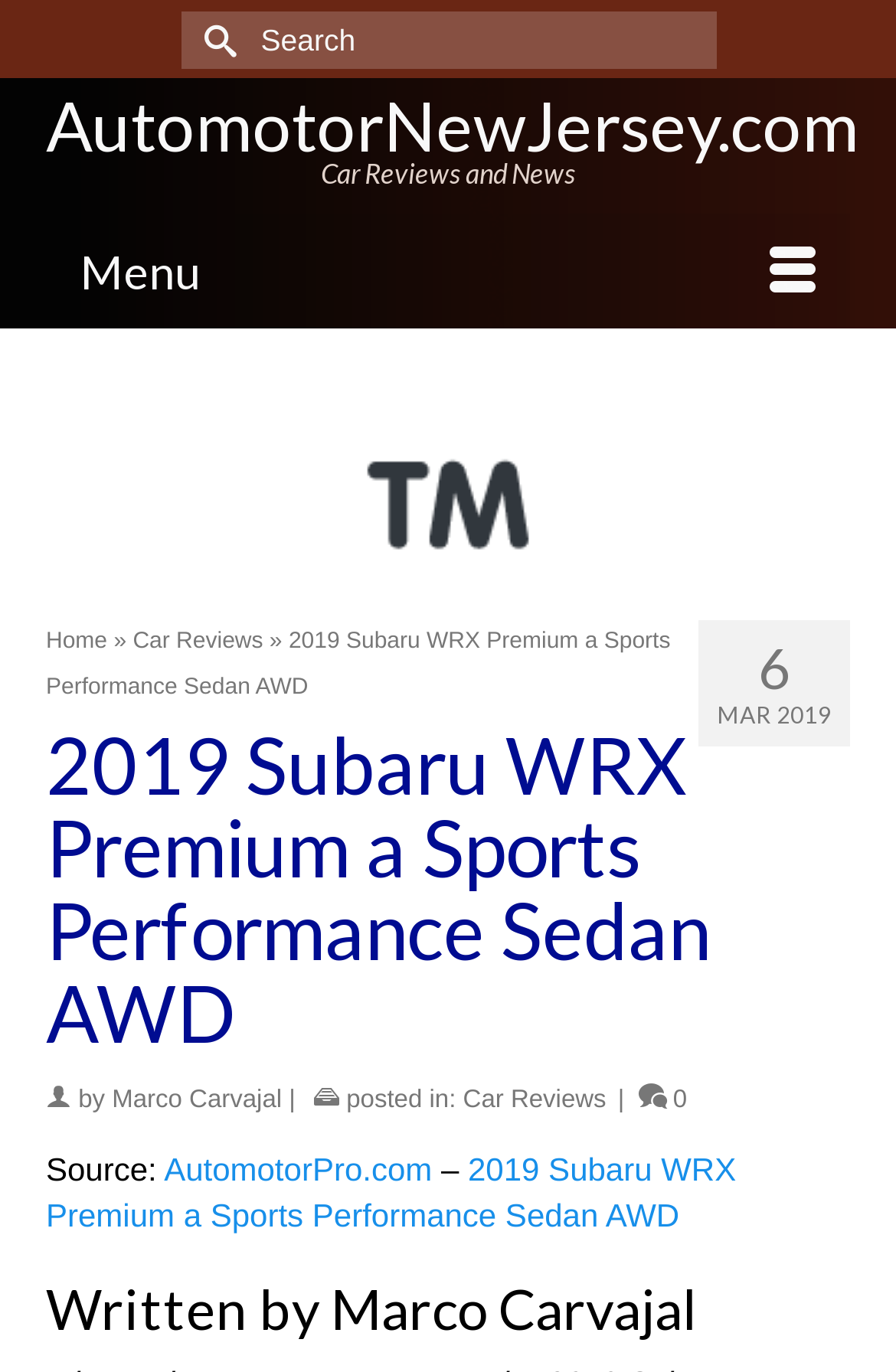Please specify the bounding box coordinates of the region to click in order to perform the following instruction: "Share on Facebook".

None